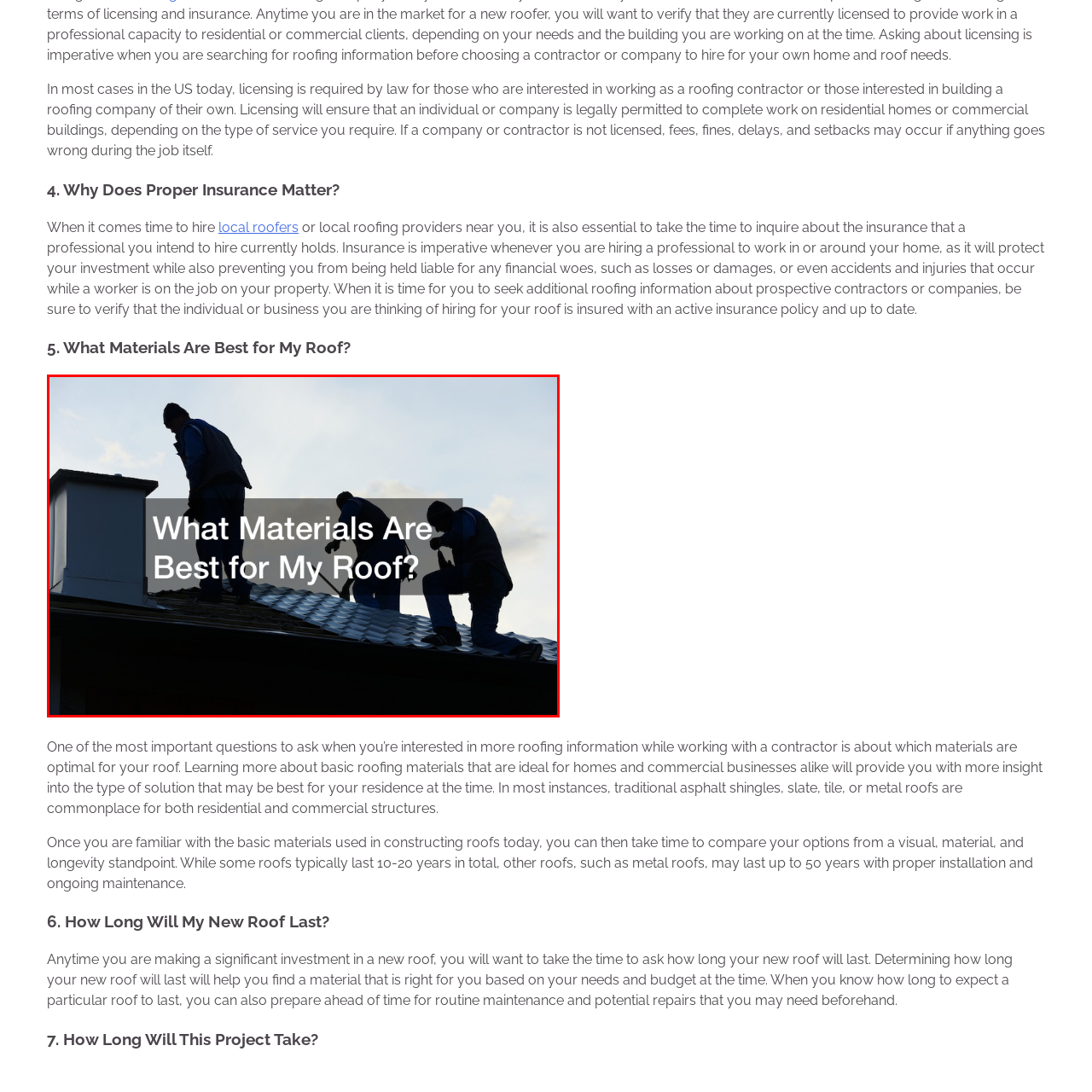View the image within the red box and answer the following question with a concise word or phrase:
What are the roofers doing in the image?

Installing roofing materials